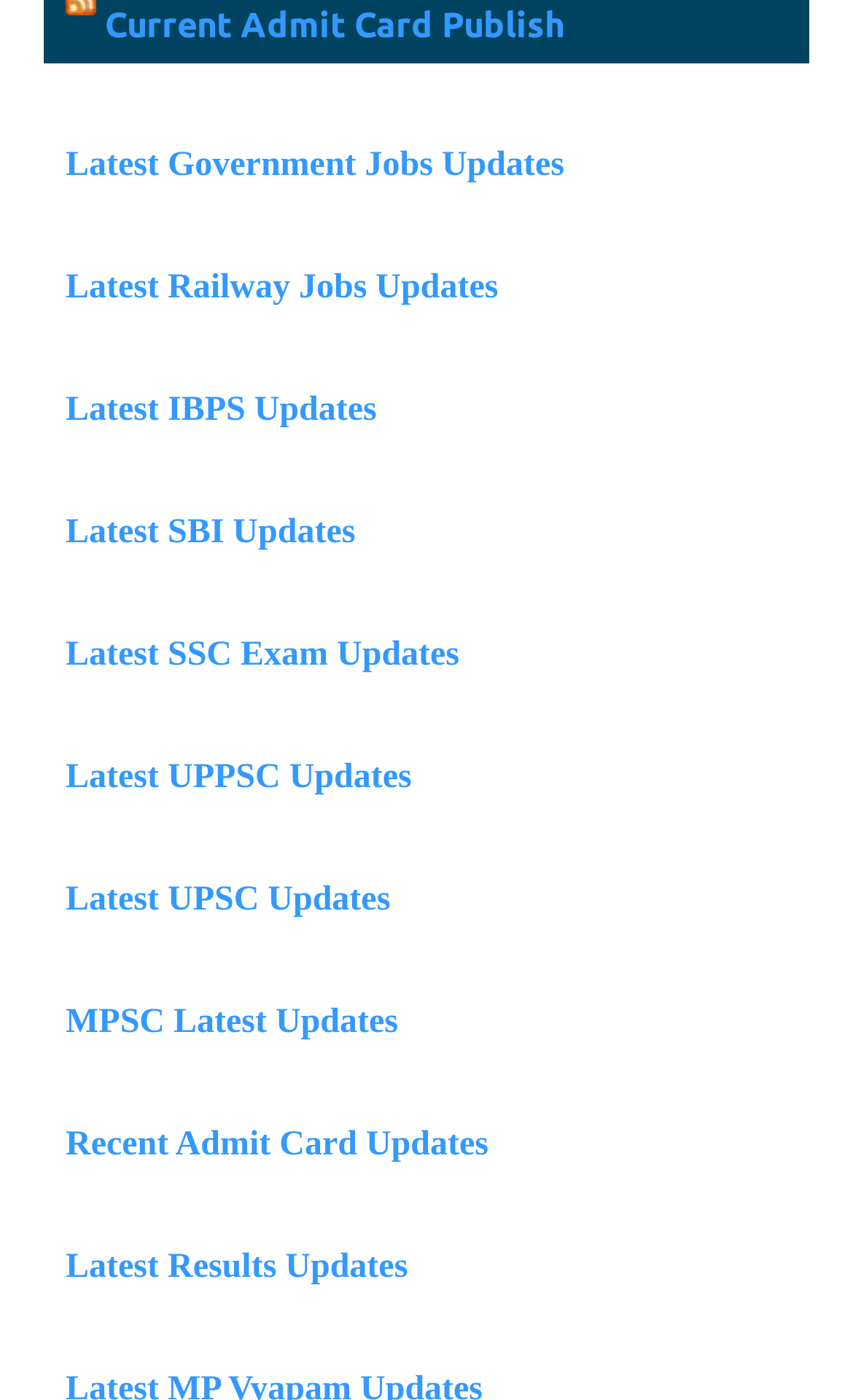Locate the coordinates of the bounding box for the clickable region that fulfills this instruction: "Get latest railway jobs updates".

[0.077, 0.192, 0.584, 0.219]